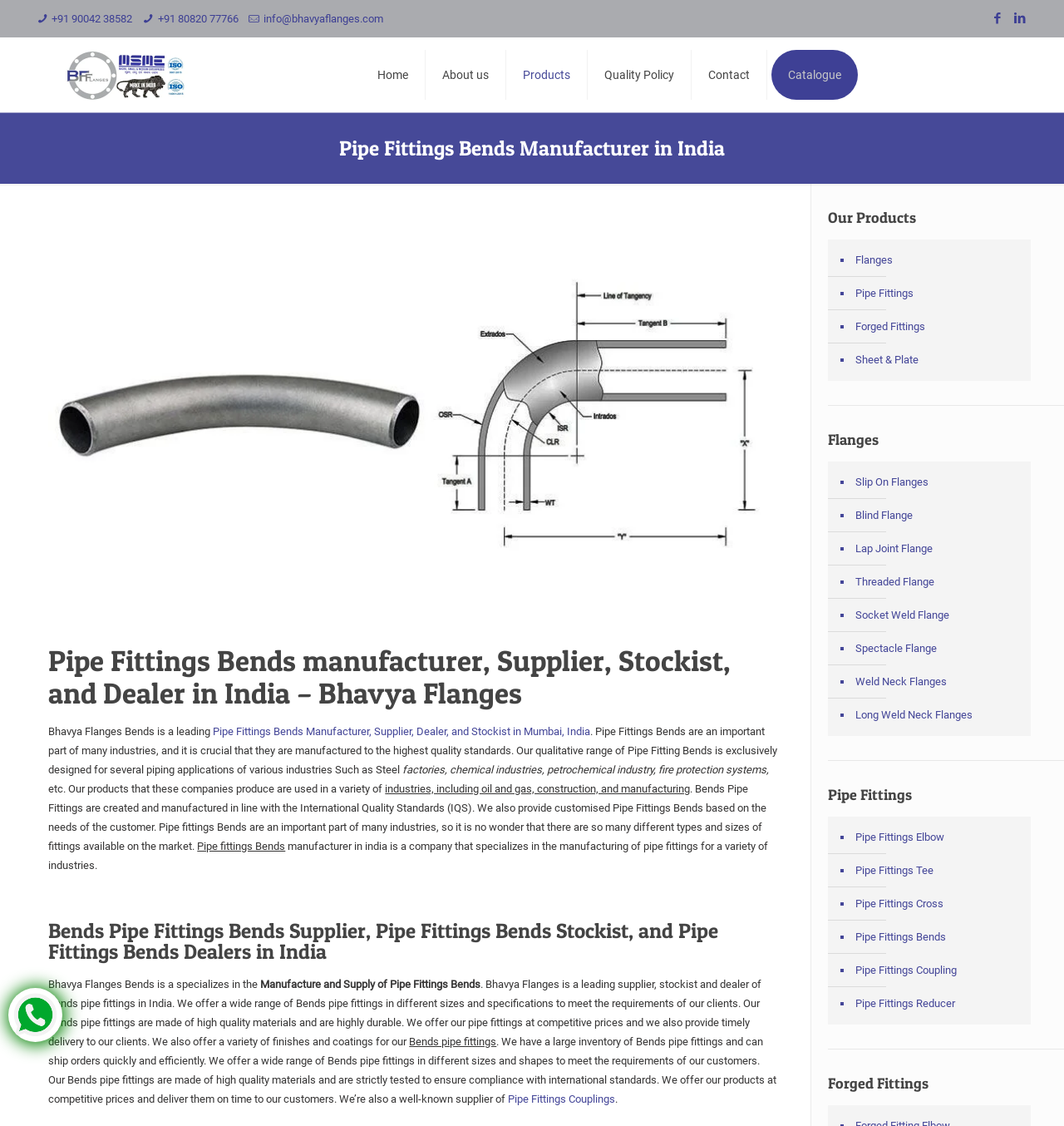What is the quality standard of Pipe Fittings Bends?
Answer with a single word or phrase by referring to the visual content.

International Quality Standards (IQS)